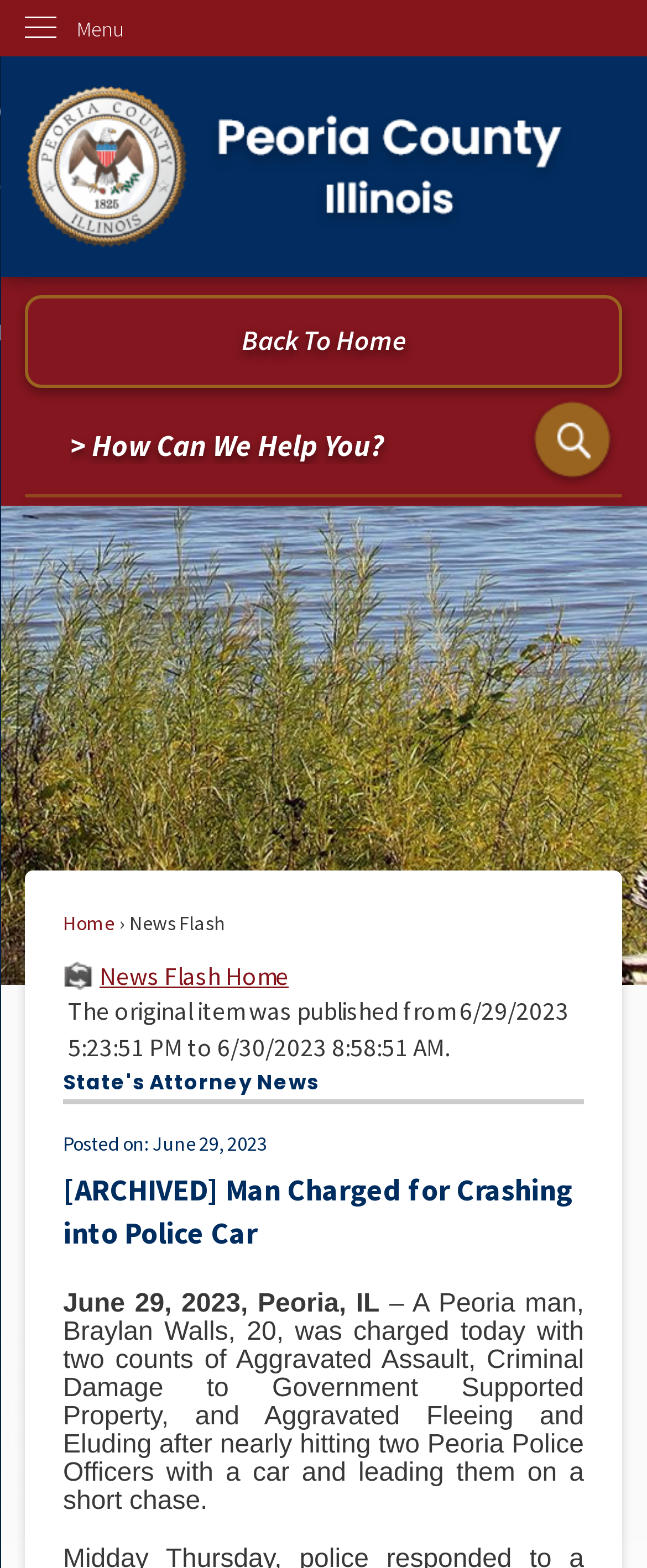Reply to the question with a single word or phrase:
What is the purpose of the textbox?

Search